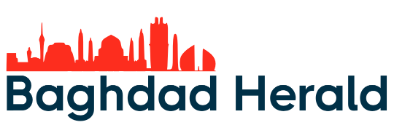What is the focus of the publication 'Baghdad Herald'?
Could you answer the question in a detailed manner, providing as much information as possible?

The caption states that the publication 'Baghdad Herald' focuses on delivering news and insights regarding current events, particularly in relation to Iraqi and regional issues, indicating that the publication's primary concern is to provide information and analysis on local and regional news.